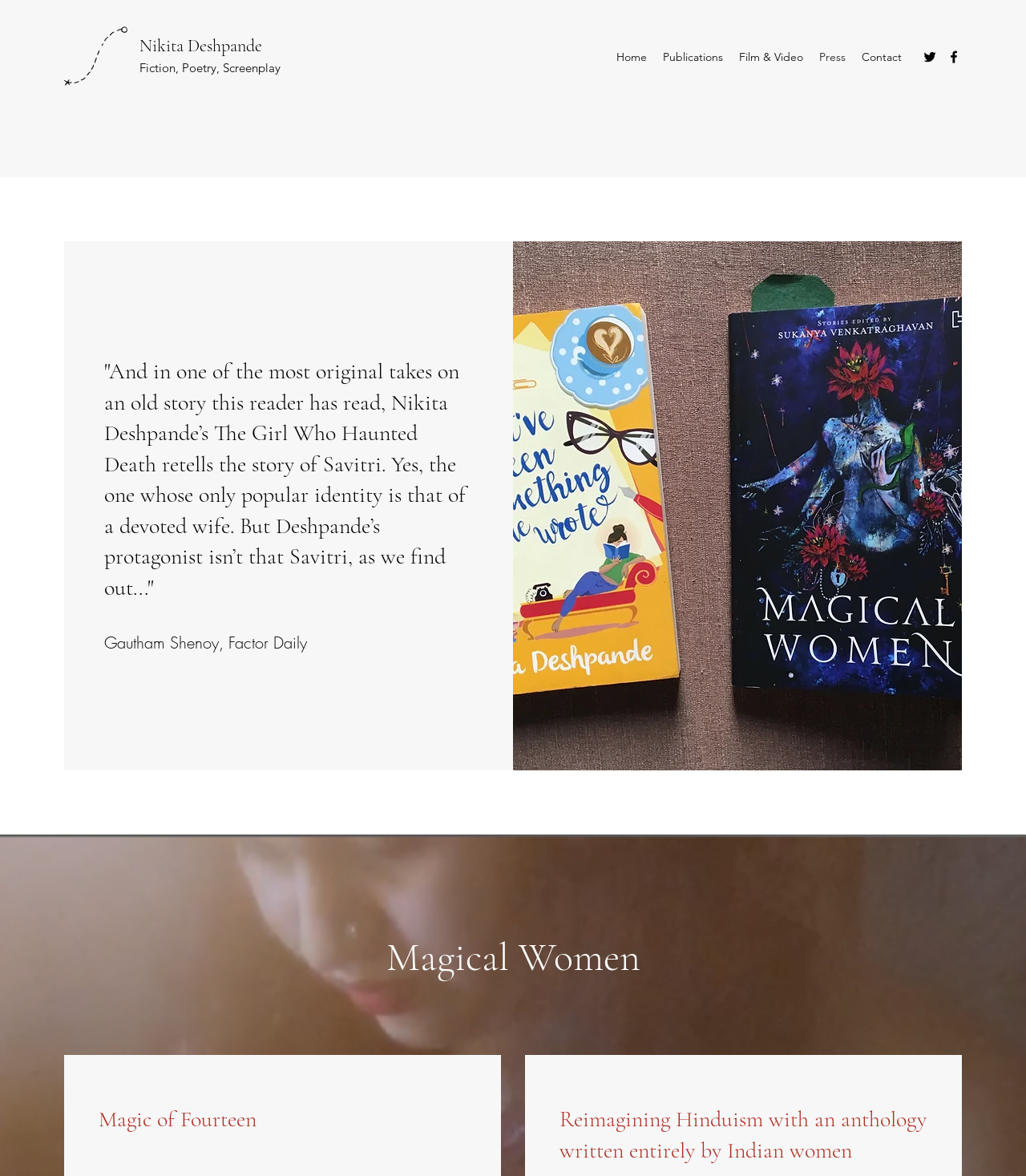What is the theme of the webpage?
Please respond to the question with as much detail as possible.

The webpage appears to be showcasing the author's literary work, with mentions of publications, film, and video, as well as a book review and quotes from articles, suggesting that the theme of the webpage is the author's literary work.